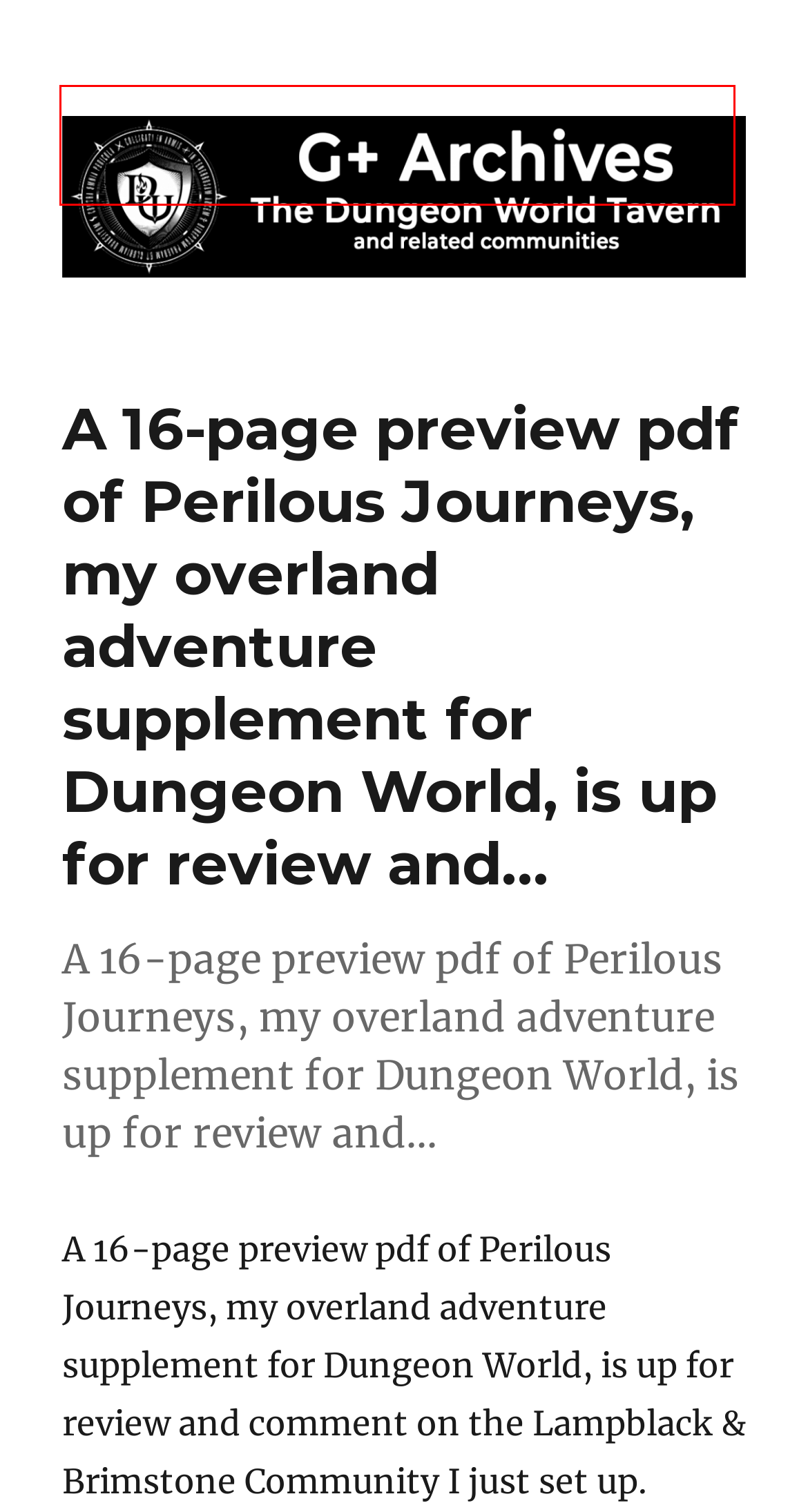Review the screenshot of a webpage that includes a red bounding box. Choose the webpage description that best matches the new webpage displayed after clicking the element within the bounding box. Here are the candidates:
A. Mark Chance – Dungeon World Tavern G+ Archives
B. Addramyr Palinor – Dungeon World Tavern G+ Archives
C. Brian Holland – Dungeon World Tavern G+ Archives
D. Johnstone Metzger – Dungeon World Tavern G+ Archives
E. dungeonworld – Dungeon World Tavern G+ Archives
F. james day – Dungeon World Tavern G+ Archives
G. Dungeon World Tavern G+ Archives
H. John at Deep Six Delver – Dungeon World Tavern G+ Archives

G